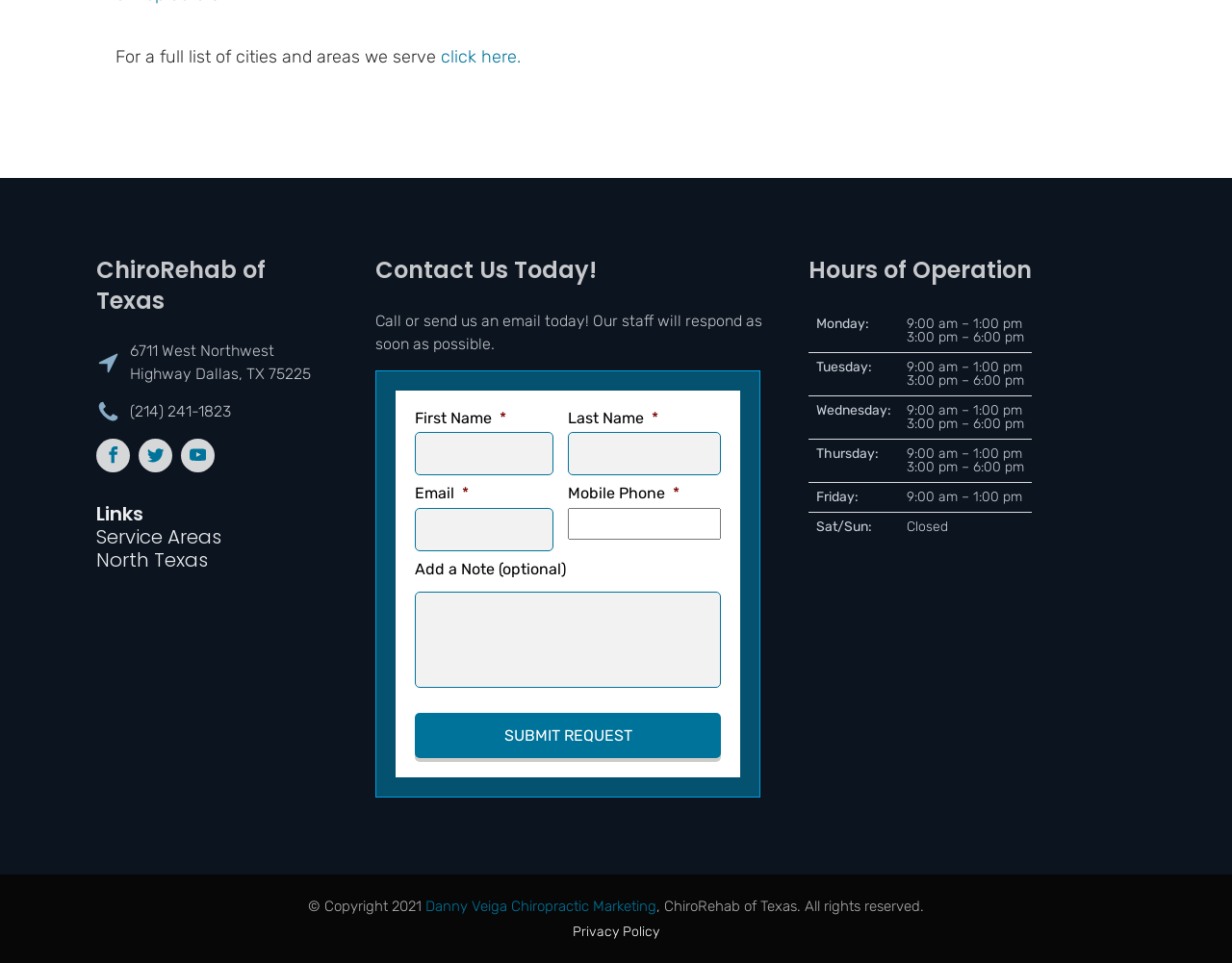Determine the bounding box coordinates of the clickable element necessary to fulfill the instruction: "View the hours of operation". Provide the coordinates as four float numbers within the 0 to 1 range, i.e., [left, top, right, bottom].

[0.656, 0.265, 0.837, 0.296]